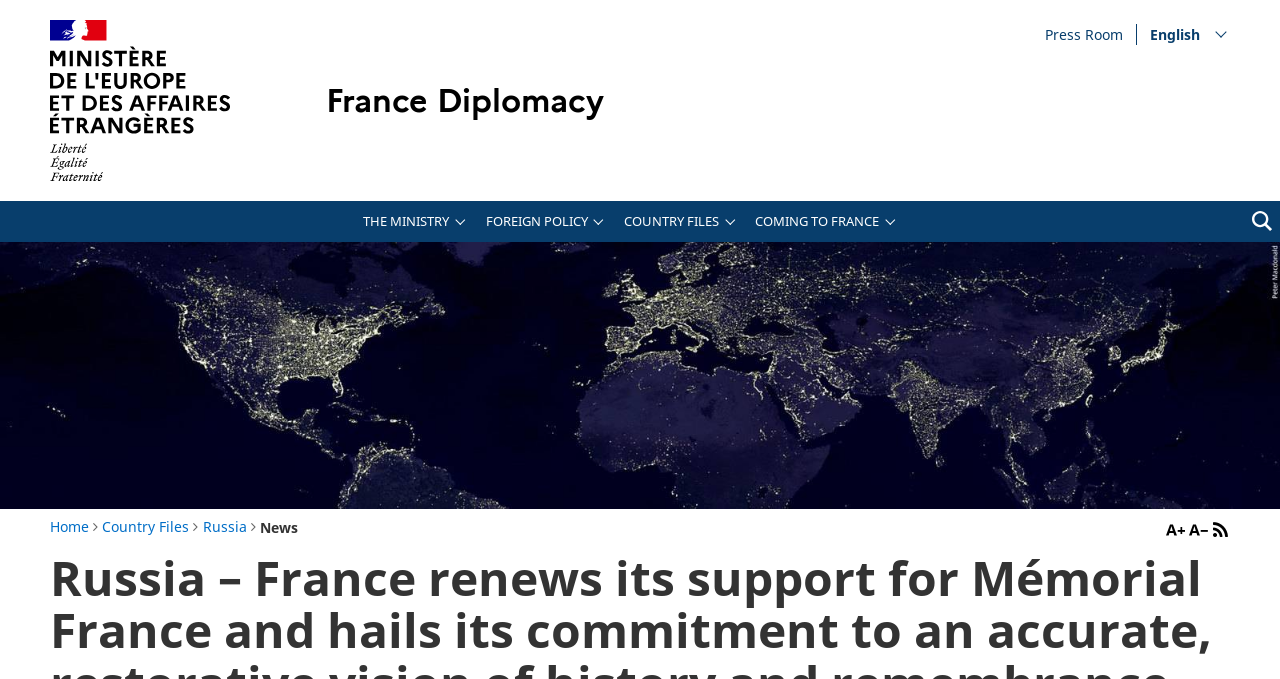Give a detailed account of the webpage, highlighting key information.

The webpage appears to be a news article or press release from the Ministry for Europe and Foreign Affairs, with a focus on France's support for the NGO Mémorial France. 

At the top left of the page, there are two links: "Go to the main menu" and "Go to main content". Below these links, there is a link to "Back home France Diplomatie" and another link to "France Diplomacy". 

On the top right, there is a link to the "Press Room" and a combobox to "Choose a language". 

The main navigation menu is located below, with four tabs: "THE MINISTRY", "FOREIGN POLICY", "COUNTRY FILES", and "COMING TO FRANCE". 

A search link is positioned on the top right corner of the page. 

Below the main navigation menu, there is a secondary navigation menu that shows the current position within the site. This menu includes links to "Home", "Country Files", and "Russia", as well as a static text element labeled "News". 

At the bottom right of the page, there are three buttons: "Increase text size", "Decrease text size", and a link to "Add our RSS feed".